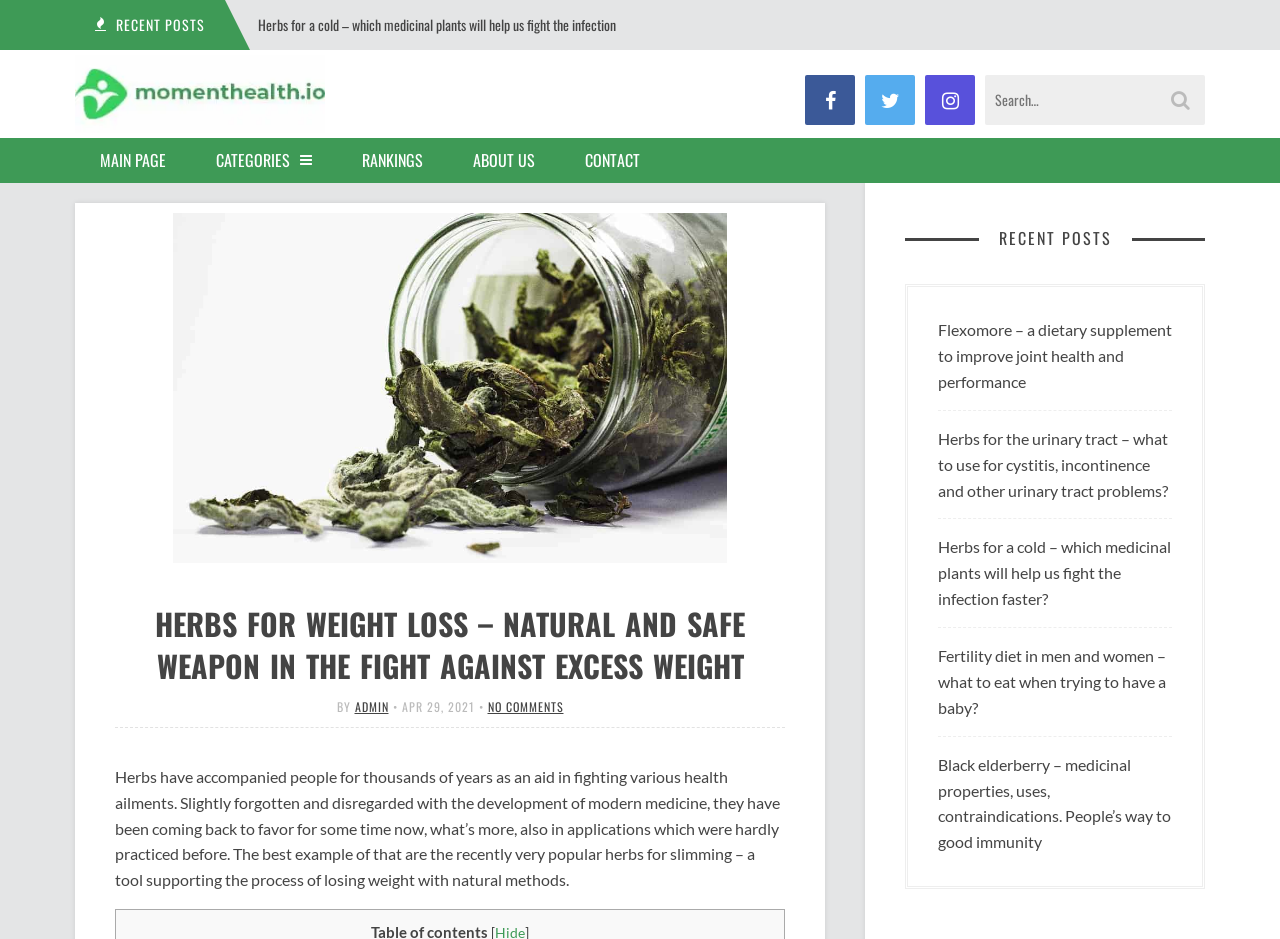Please determine the bounding box coordinates of the element to click in order to execute the following instruction: "Read about herbs for weight loss". The coordinates should be four float numbers between 0 and 1, specified as [left, top, right, bottom].

[0.09, 0.643, 0.613, 0.732]